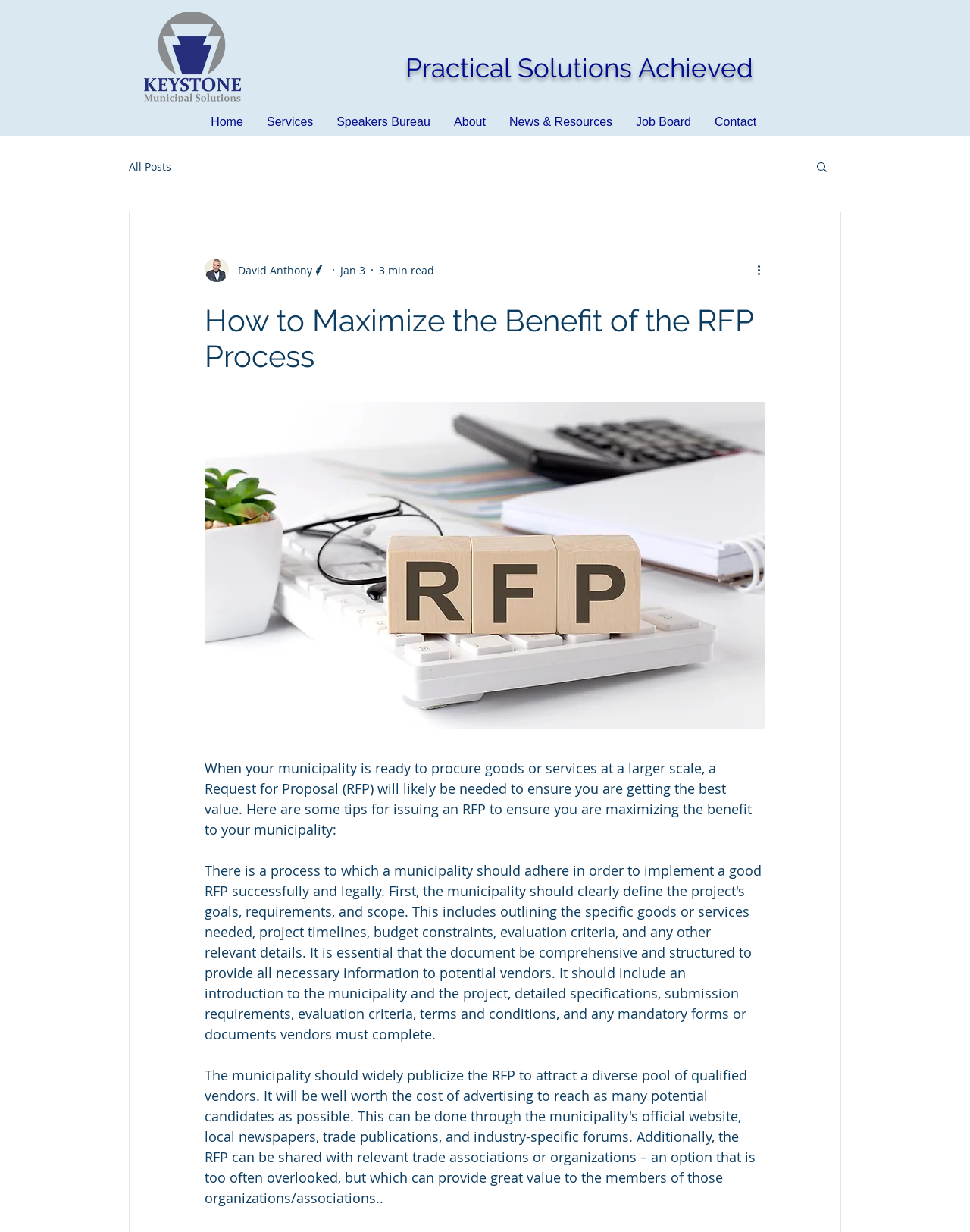Kindly determine the bounding box coordinates for the clickable area to achieve the given instruction: "Read the article about RFP process".

[0.211, 0.246, 0.789, 0.303]